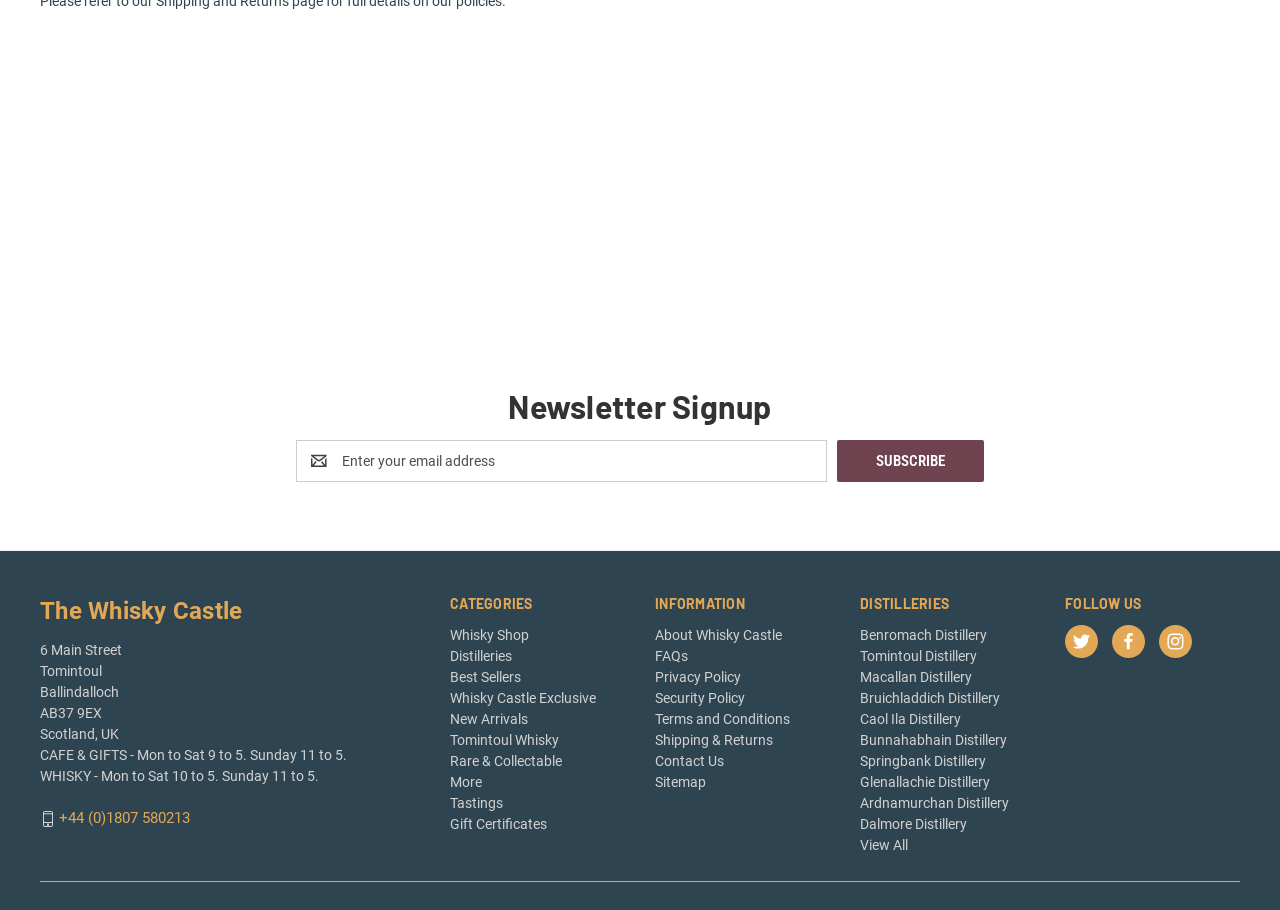What is the name of the distillery listed first?
Refer to the image and provide a detailed answer to the question.

The distilleries are listed in the article section with a heading 'DISTILLERIES'. The first link listed is 'Benromach Distillery', which is located at the top of the list.